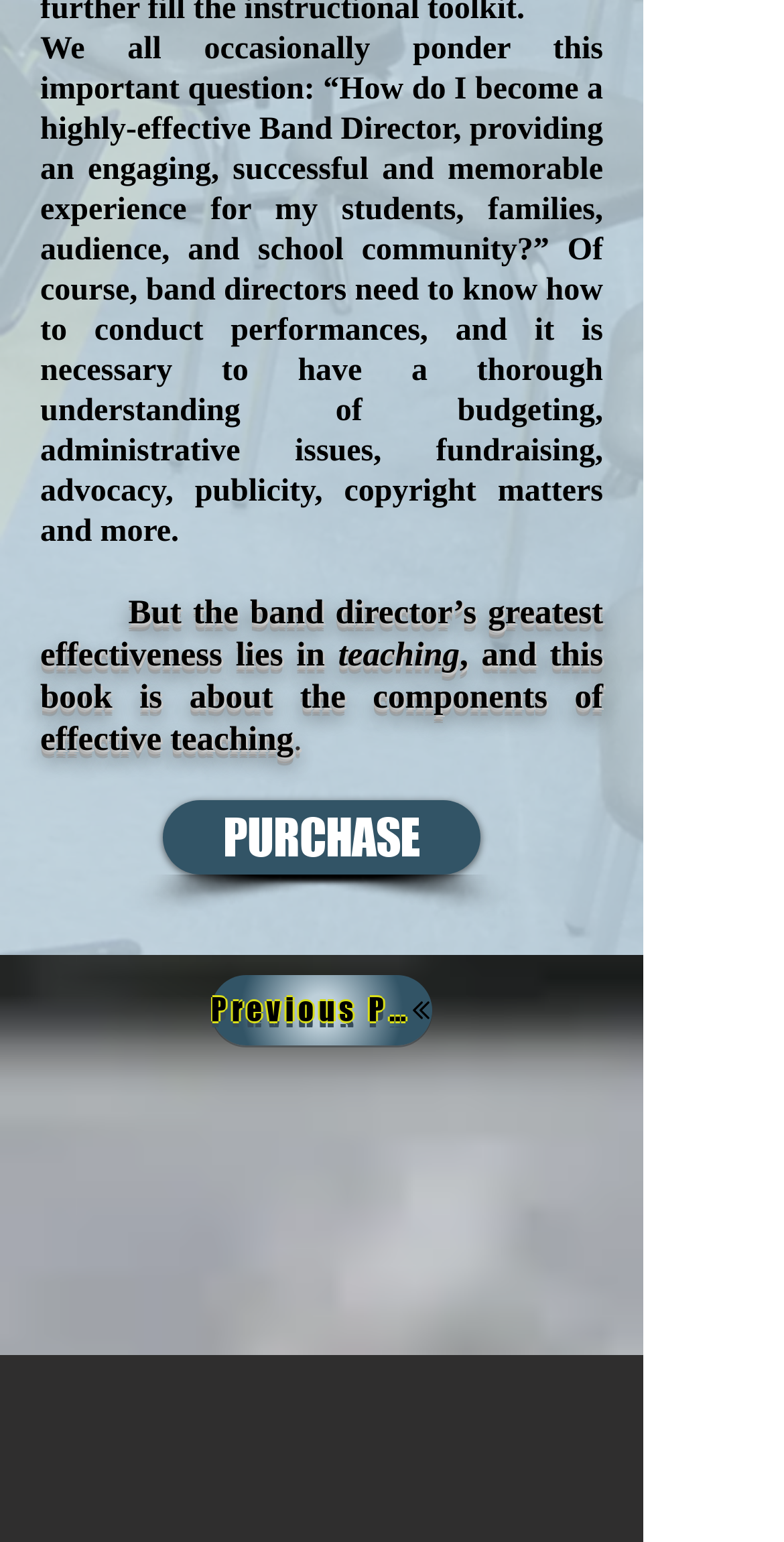What is the name of the author or creator of this webpage?
Examine the image and provide an in-depth answer to the question.

The name of the author or creator of this webpage is Robin Linaberry, as stated in the static text at the bottom of the page that says '© 2021 Robin Linaberry'. This suggests that Robin Linaberry is the person responsible for creating the content on this webpage.